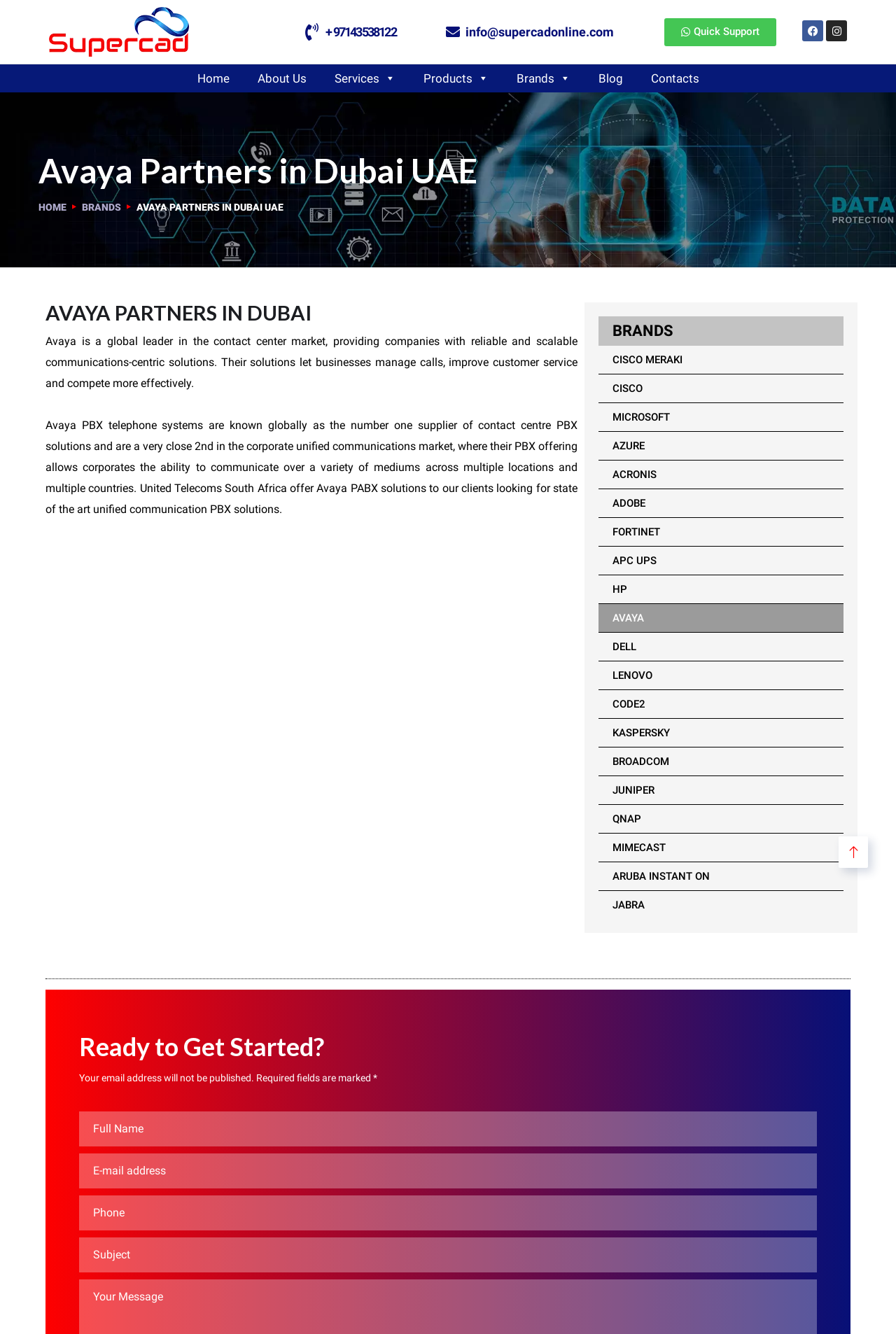Pinpoint the bounding box coordinates of the clickable element to carry out the following instruction: "Send an email to info@supercadonline.com."

[0.496, 0.015, 0.718, 0.033]